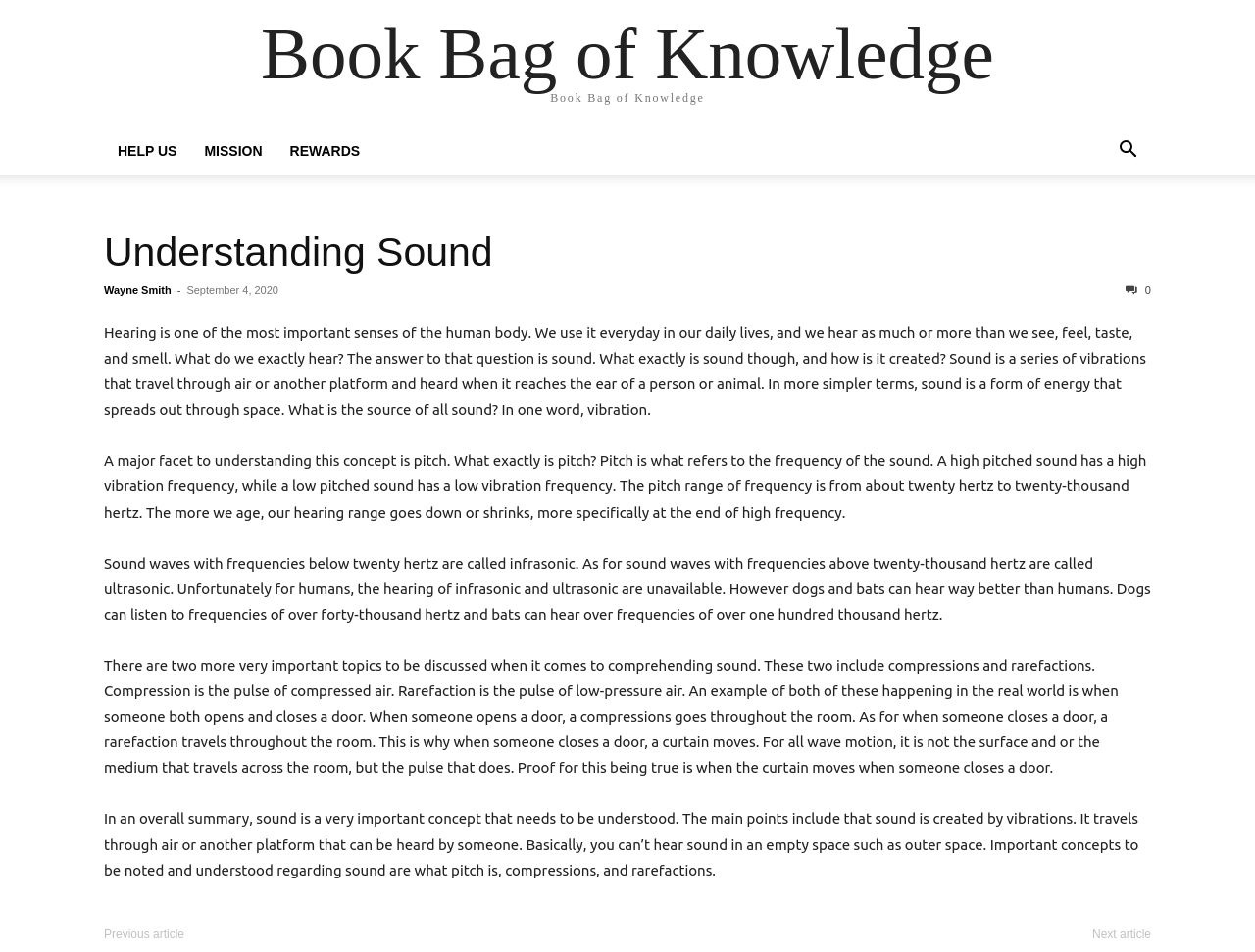What happens when someone closes a door?
Kindly give a detailed and elaborate answer to the question.

According to the webpage, when someone closes a door, a rarefaction travels throughout the room. This is explained in the fourth paragraph, which discusses the concepts of compressions and rarefactions in relation to sound waves.